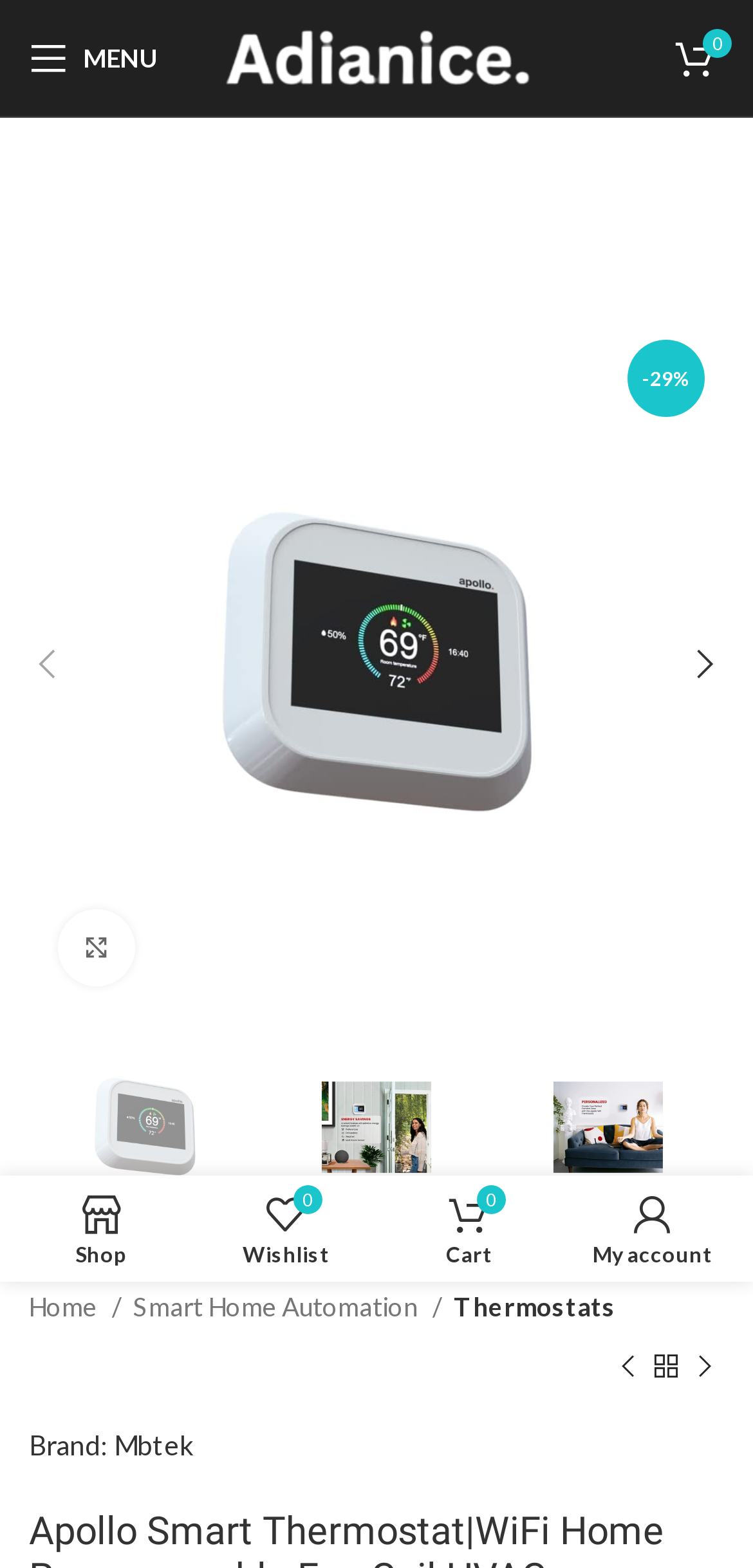Answer in one word or a short phrase: 
What is the type of product?

Thermostat